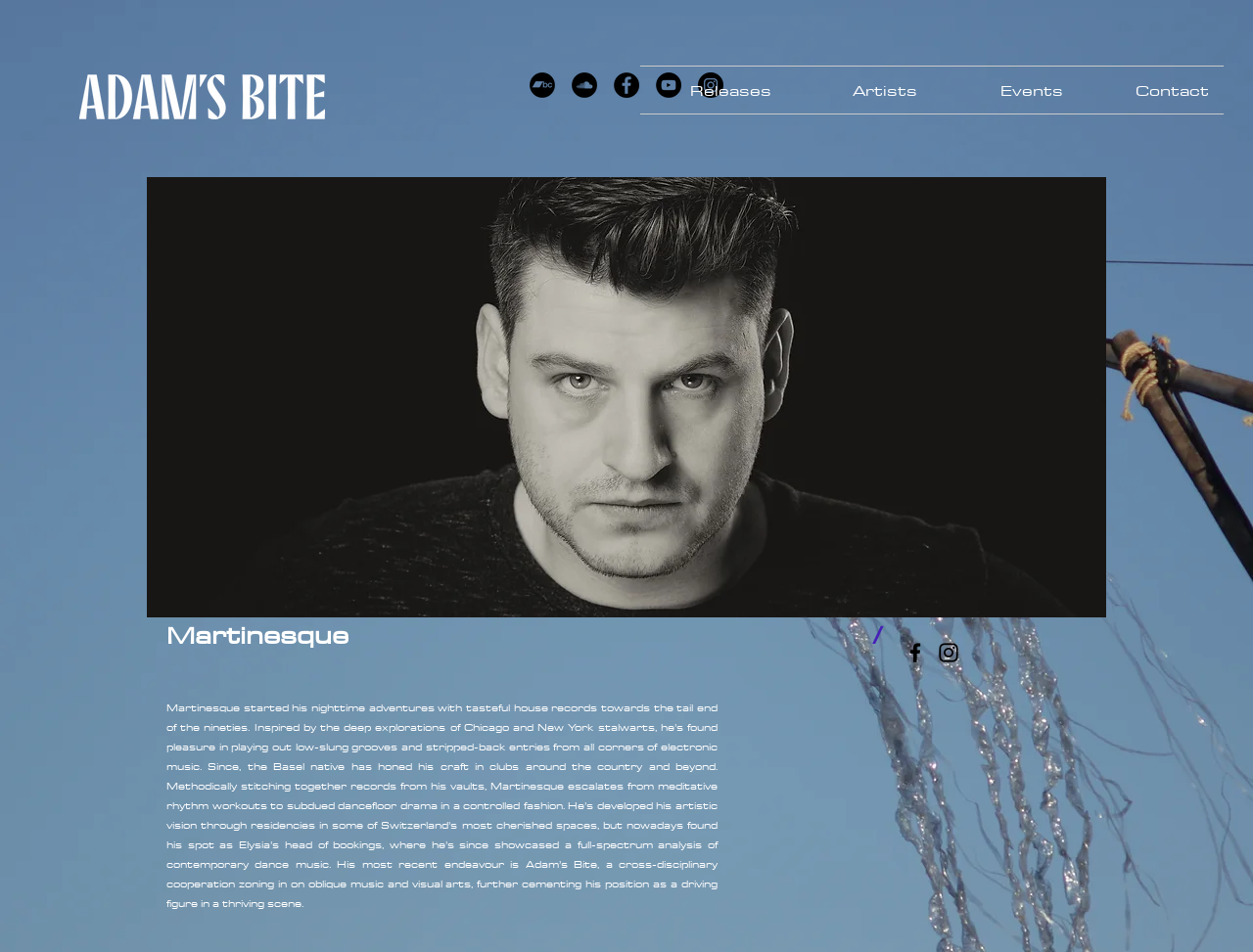Provide your answer in one word or a succinct phrase for the question: 
How many images are there on the webpage?

7